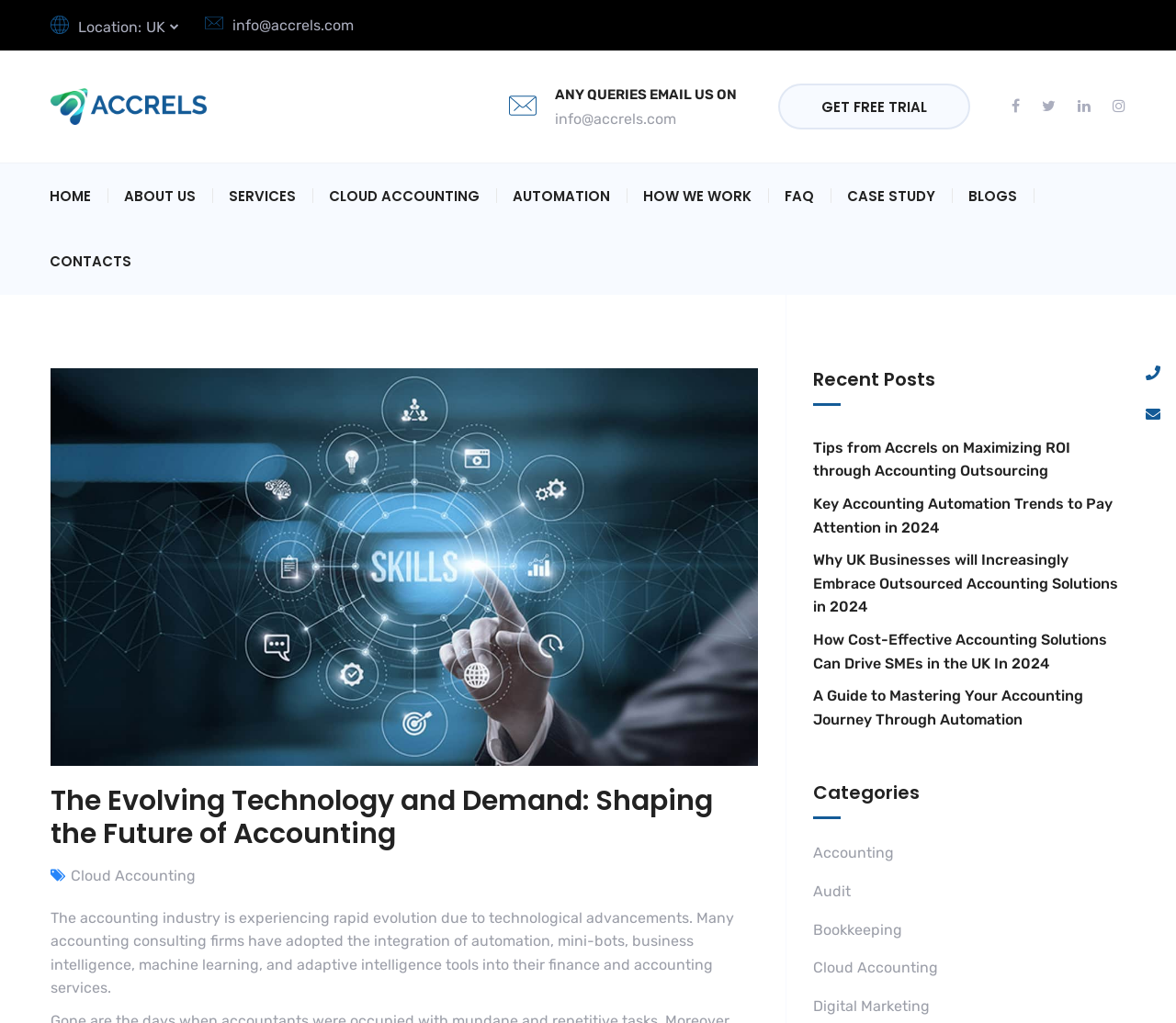Please determine the bounding box coordinates of the element to click on in order to accomplish the following task: "Learn about 'Cloud Accounting'". Ensure the coordinates are four float numbers ranging from 0 to 1, i.e., [left, top, right, bottom].

[0.06, 0.847, 0.166, 0.864]